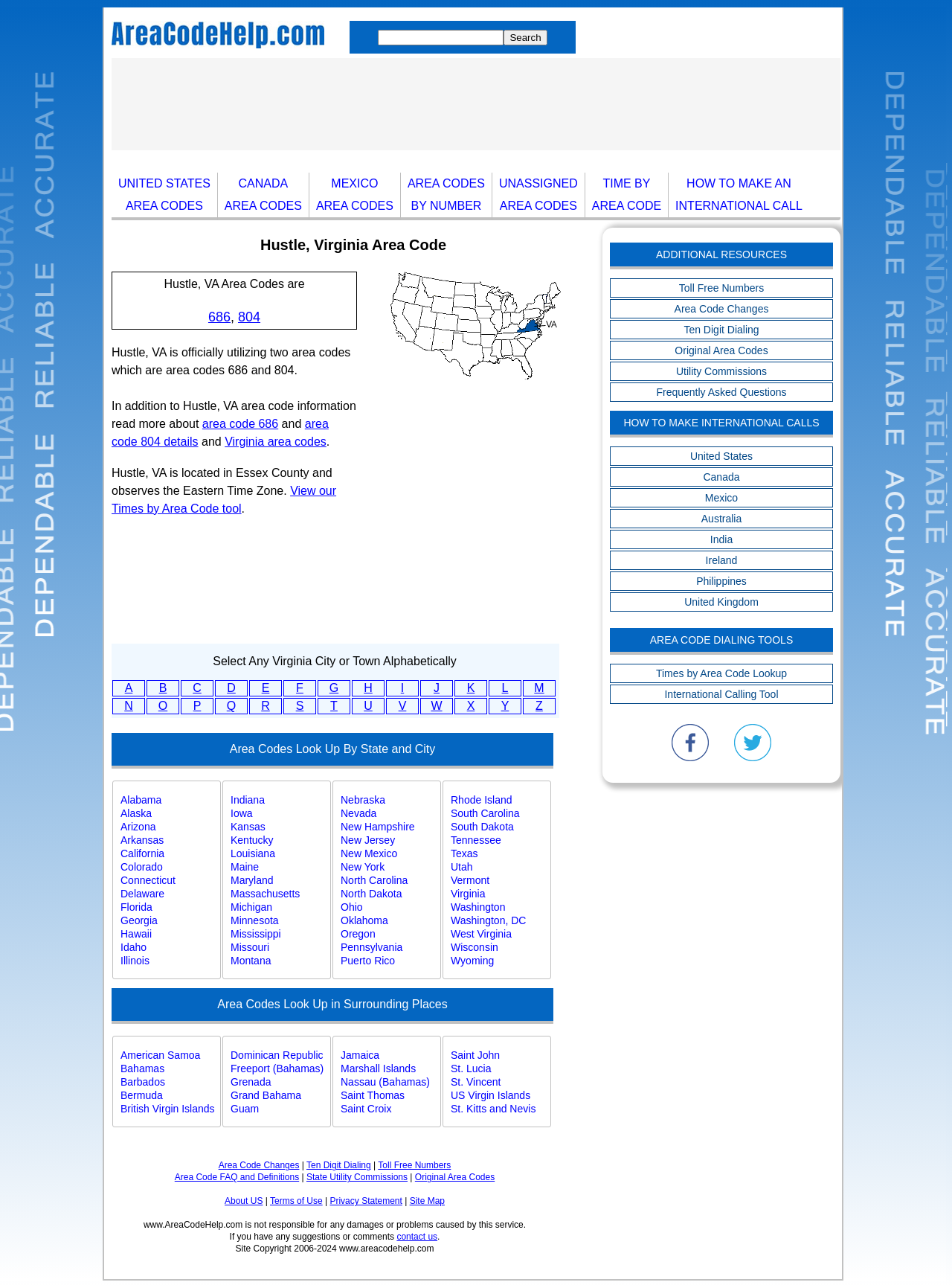Please give the bounding box coordinates of the area that should be clicked to fulfill the following instruction: "read the publication abstract". The coordinates should be in the format of four float numbers from 0 to 1, i.e., [left, top, right, bottom].

None